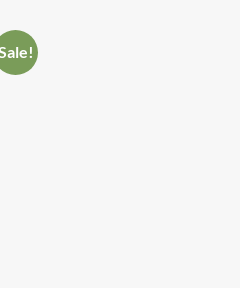What is the discount amount of the Forex workshop?
Based on the visual, give a brief answer using one word or a short phrase.

$247.03